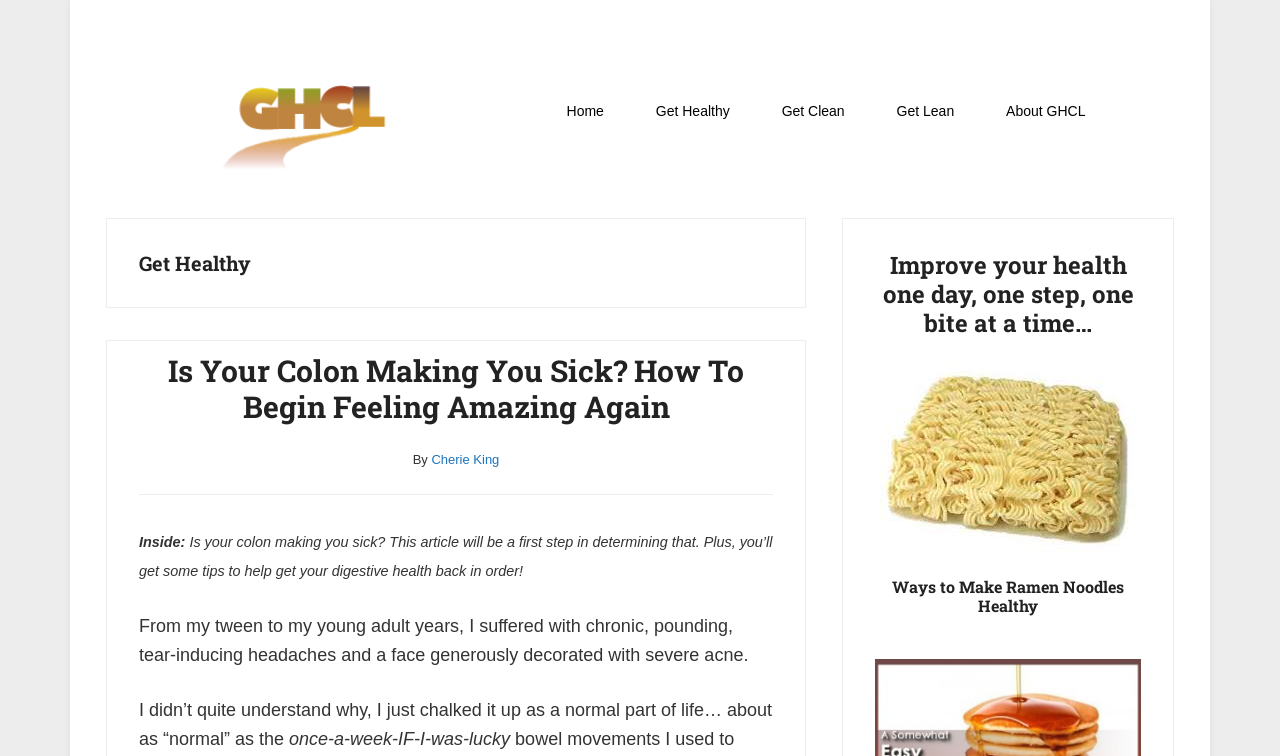Determine the bounding box coordinates of the region that needs to be clicked to achieve the task: "Learn more about 'Get Clean'".

[0.592, 0.111, 0.679, 0.183]